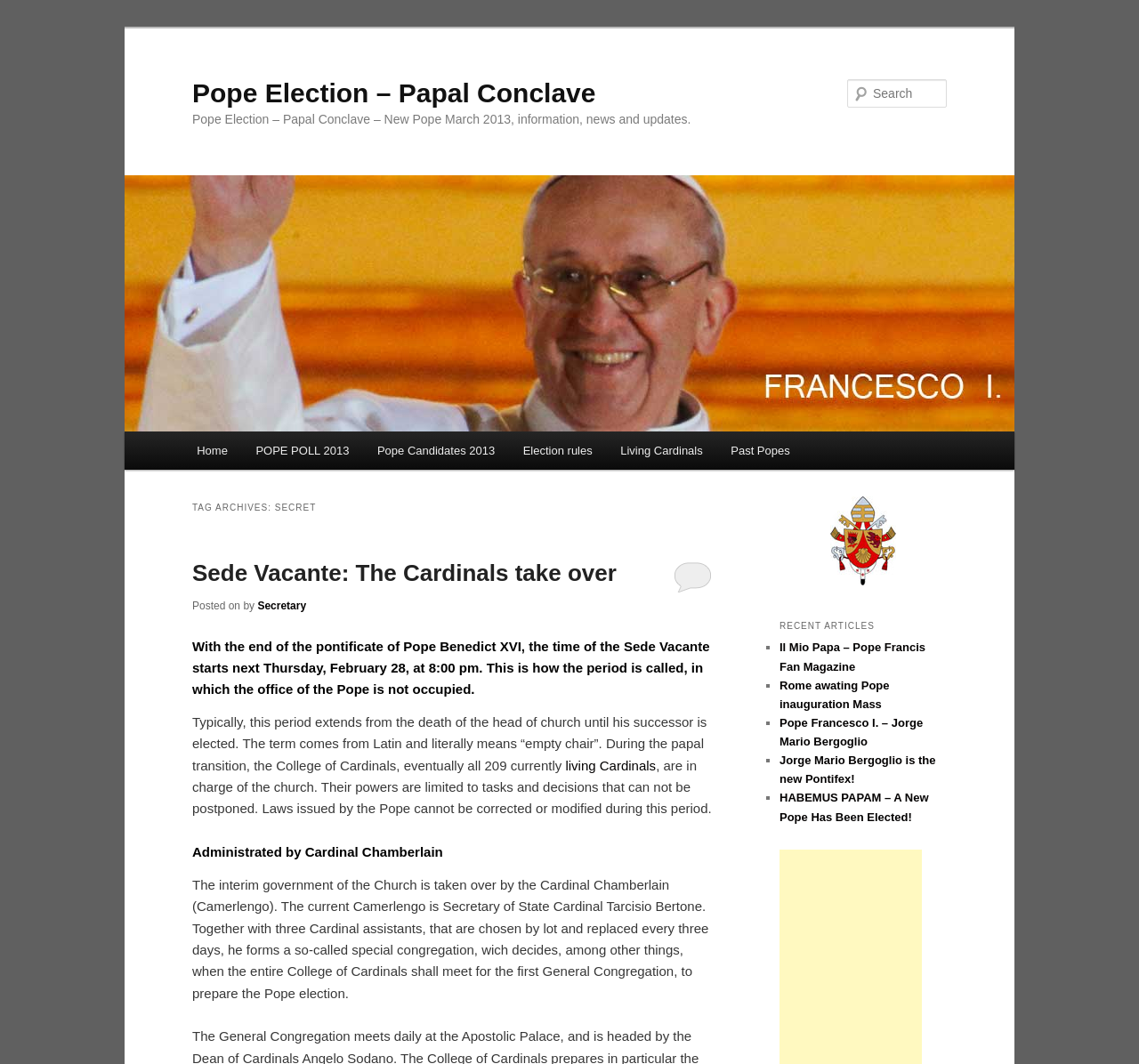Use a single word or phrase to respond to the question:
What is the role of the Cardinal Chamberlain?

Interim government